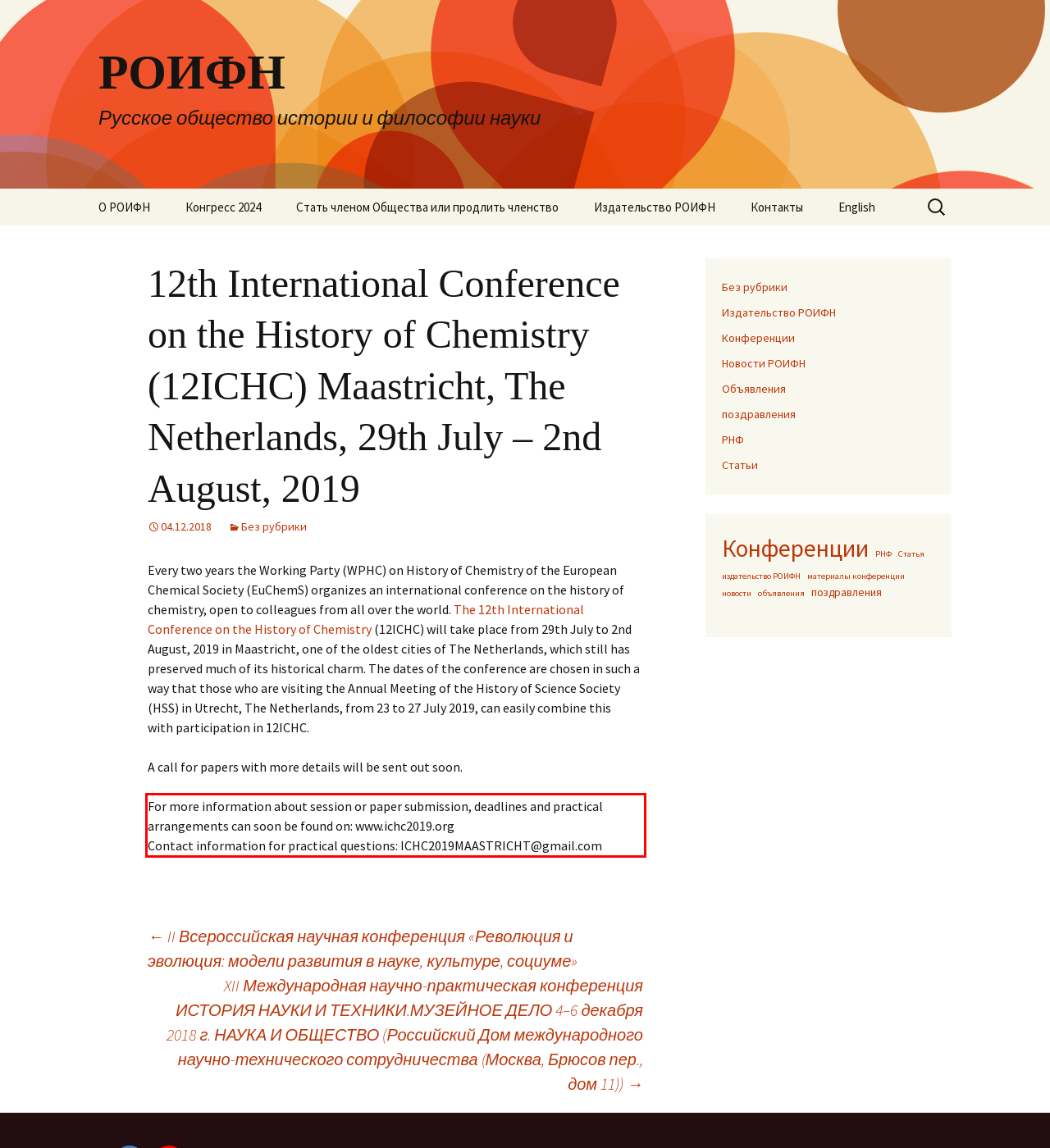Analyze the screenshot of the webpage and extract the text from the UI element that is inside the red bounding box.

For more information about session or paper submission, deadlines and practical arrangements can soon be found on: www.ichc2019.org Contact information for practical questions: ICHC2019MAASTRICHT@gmail.com